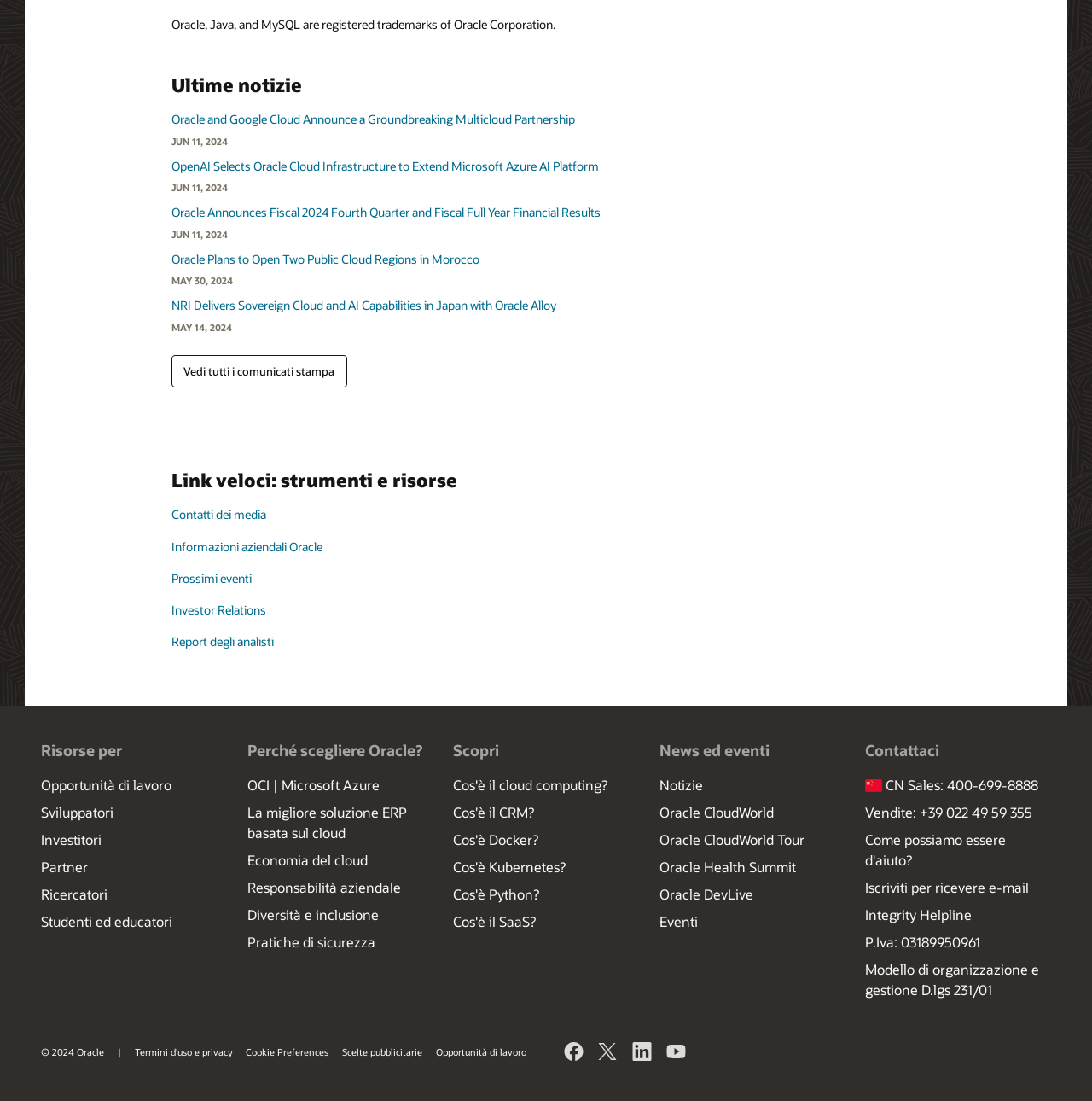Please provide the bounding box coordinates for the element that needs to be clicked to perform the instruction: "Explore Oracle CloudWorld". The coordinates must consist of four float numbers between 0 and 1, formatted as [left, top, right, bottom].

[0.604, 0.729, 0.708, 0.746]